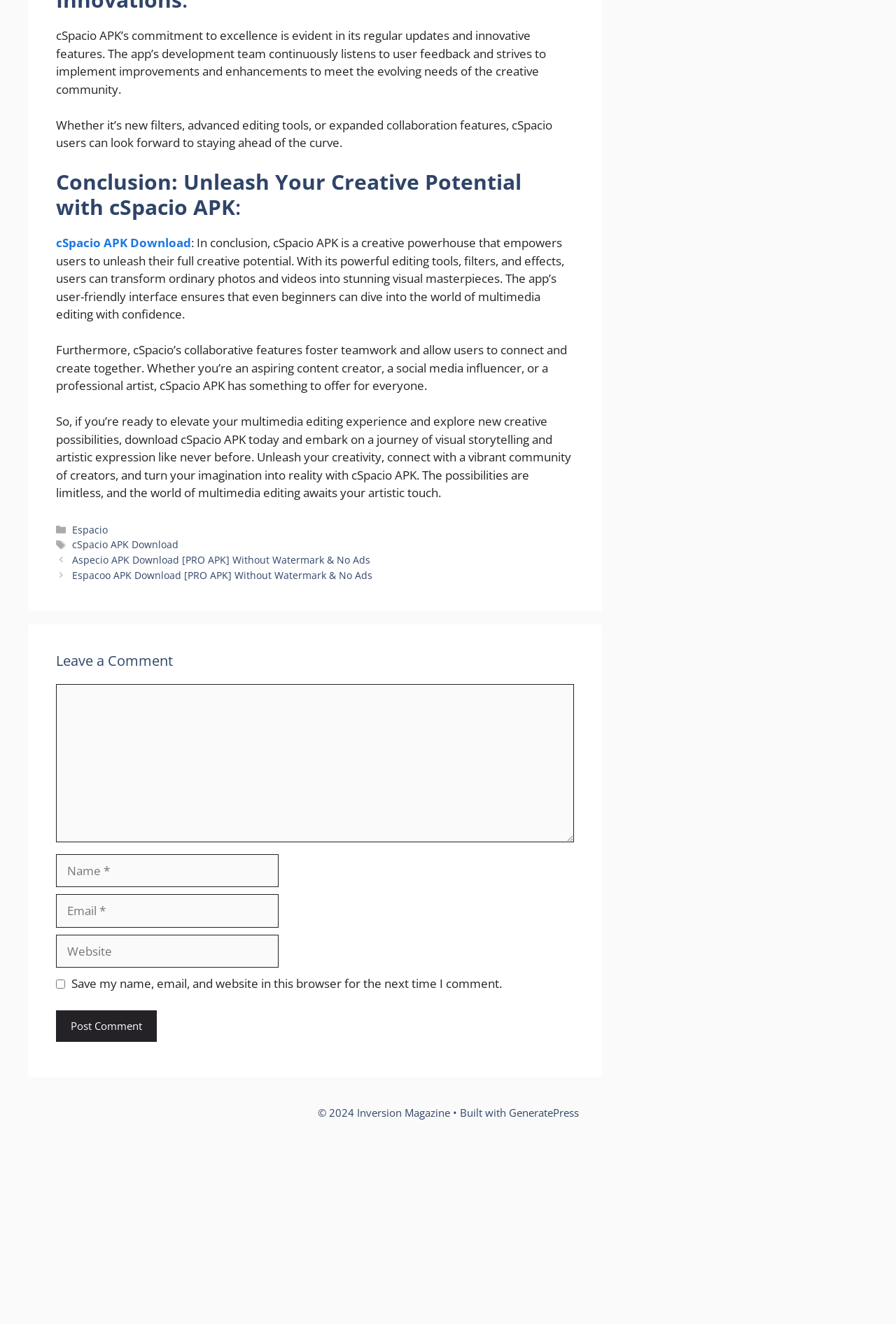Identify the bounding box coordinates of the clickable section necessary to follow the following instruction: "Check out Aspecio APK Download". The coordinates should be presented as four float numbers from 0 to 1, i.e., [left, top, right, bottom].

[0.081, 0.418, 0.413, 0.428]